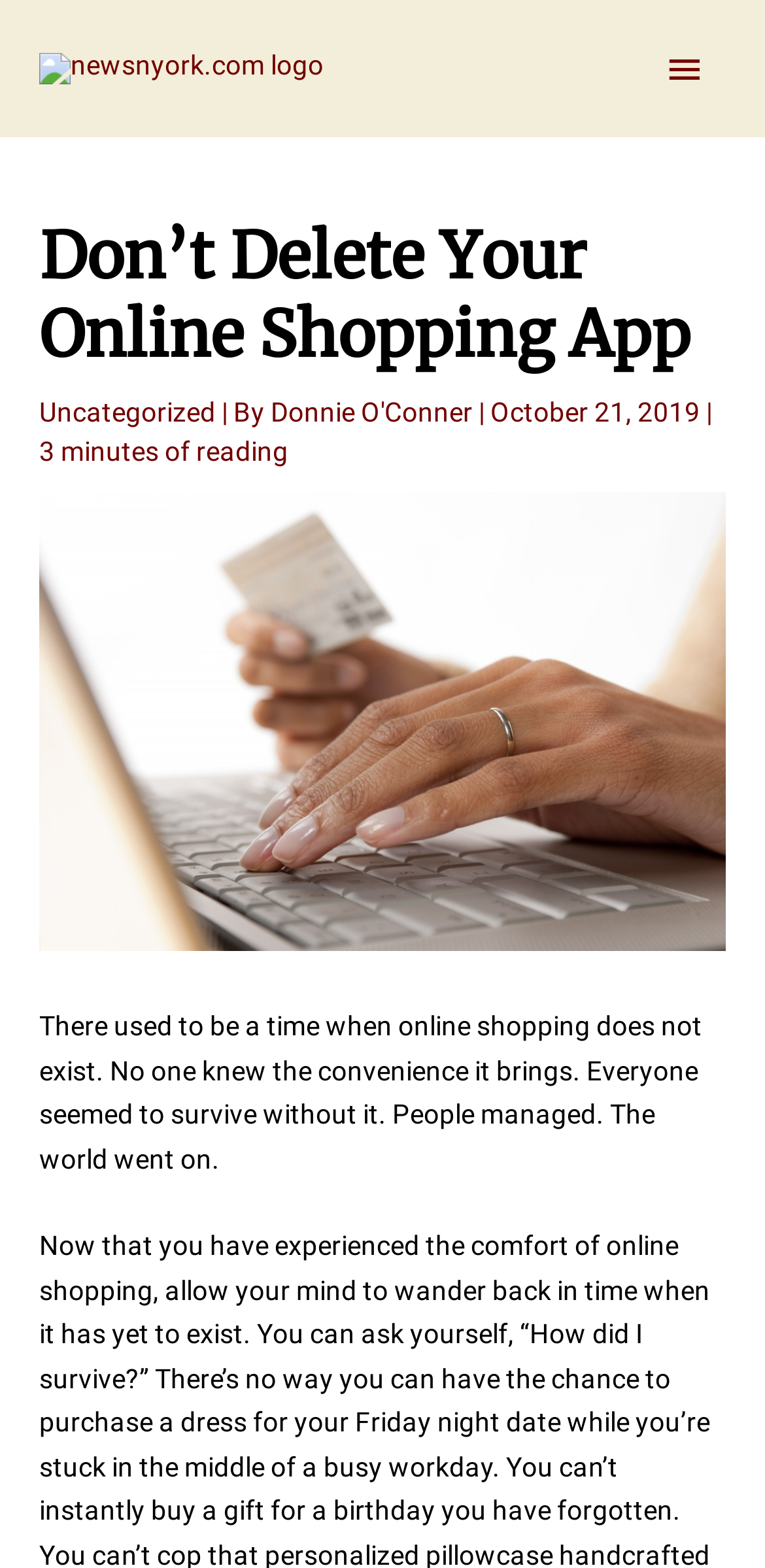Identify the bounding box of the UI component described as: "Main Menu".

[0.842, 0.017, 0.949, 0.071]